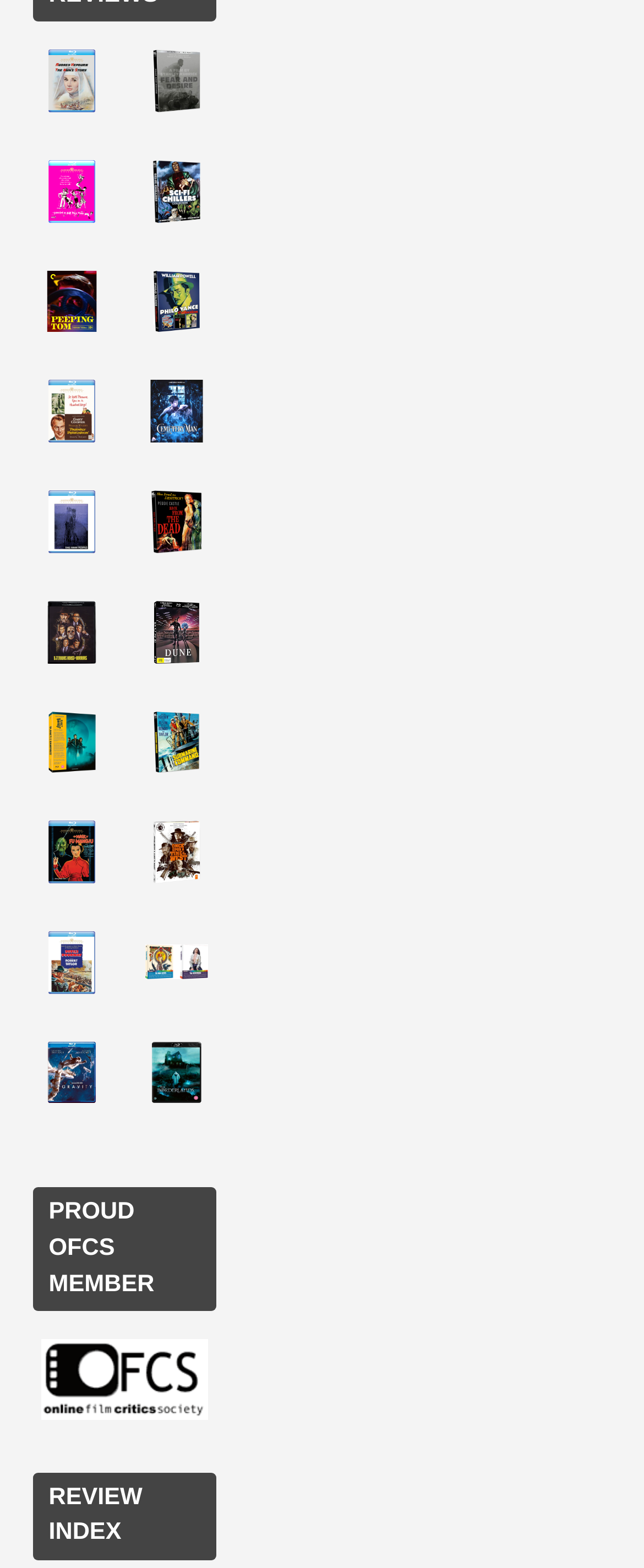Can you provide the bounding box coordinates for the element that should be clicked to implement the instruction: "Explore Sci-Fi Chillers Collection"?

[0.213, 0.097, 0.336, 0.15]